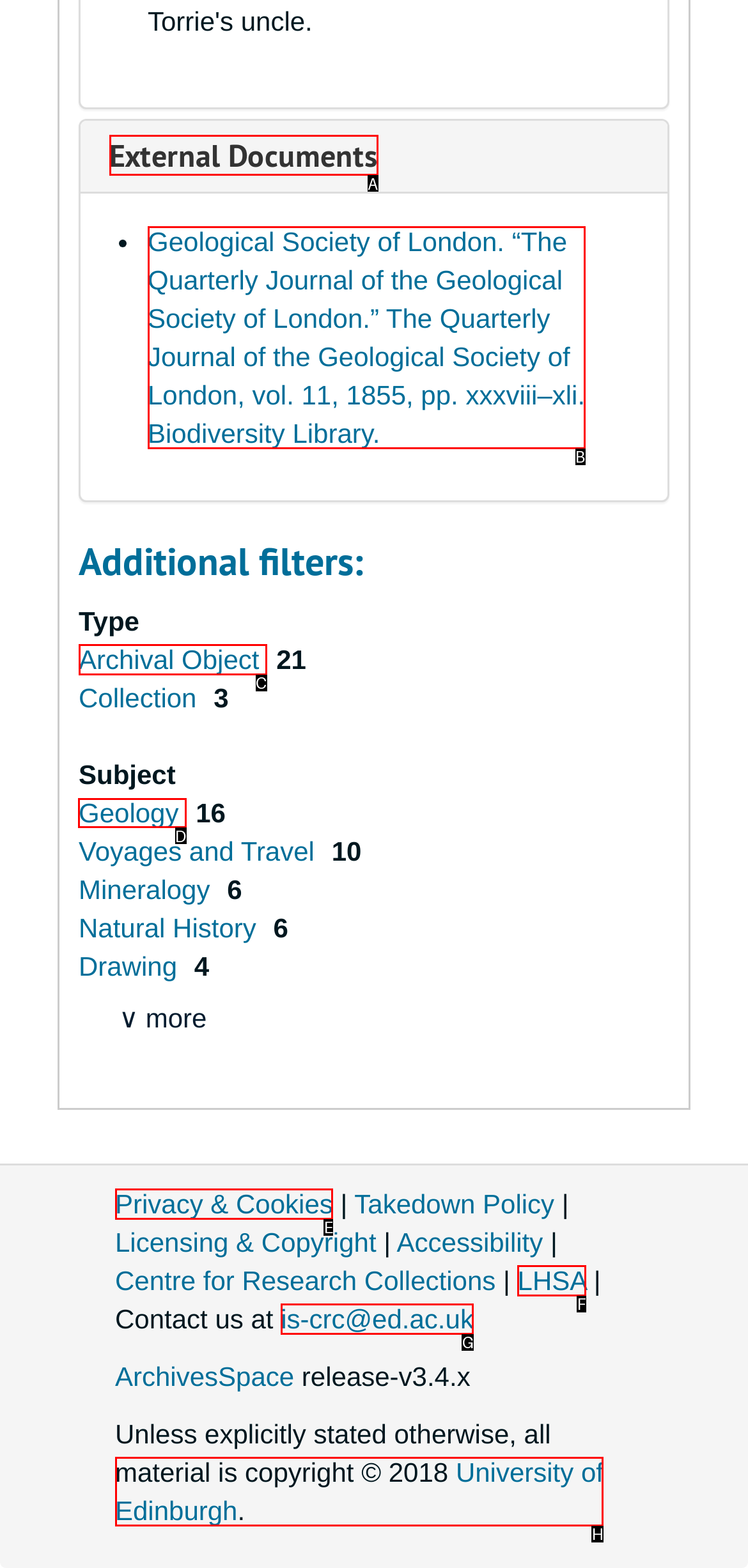Specify which element within the red bounding boxes should be clicked for this task: View documents related to Geology Respond with the letter of the correct option.

D